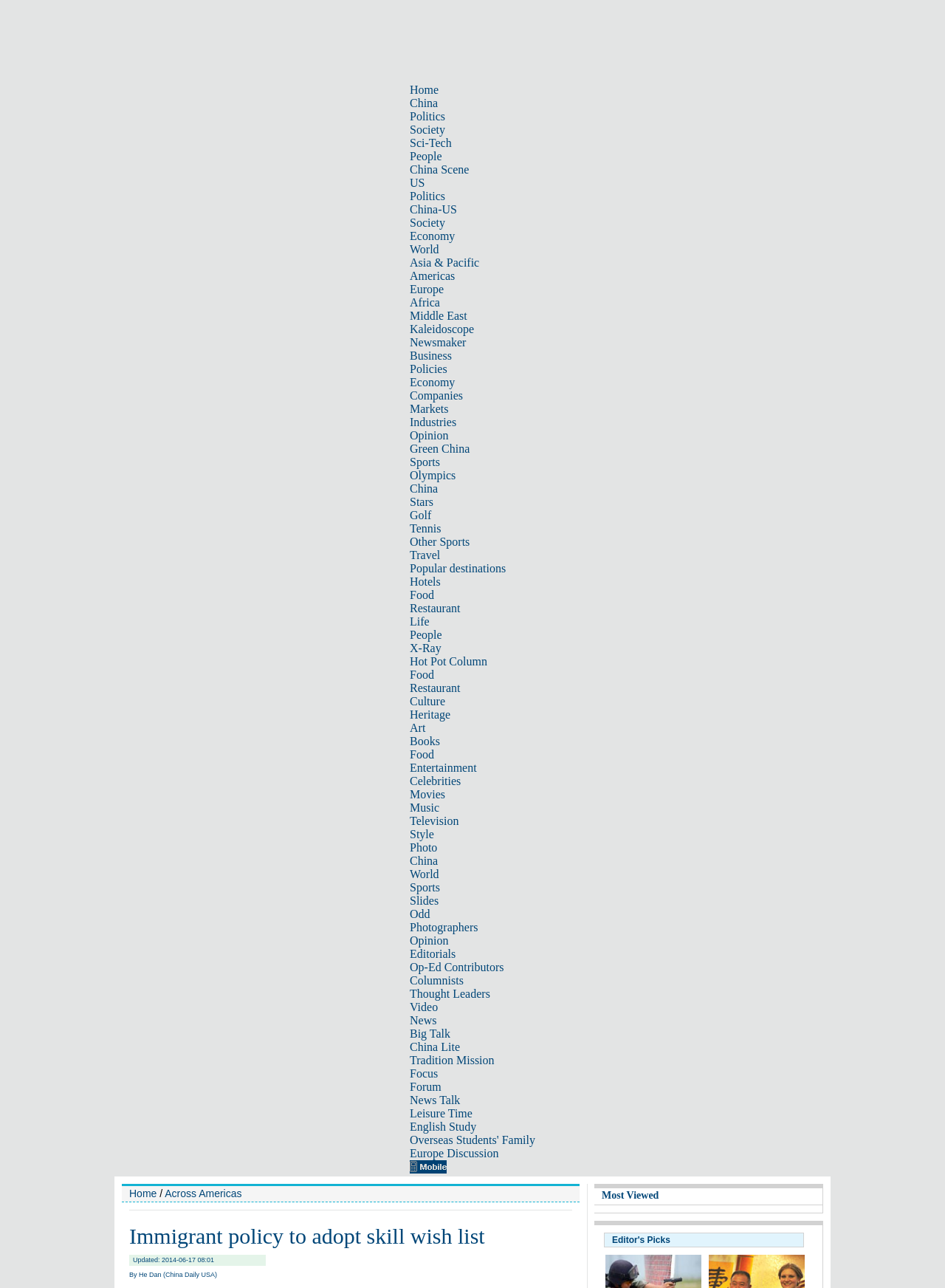Identify the bounding box coordinates for the UI element described as: "Restaurant".

[0.434, 0.467, 0.487, 0.477]